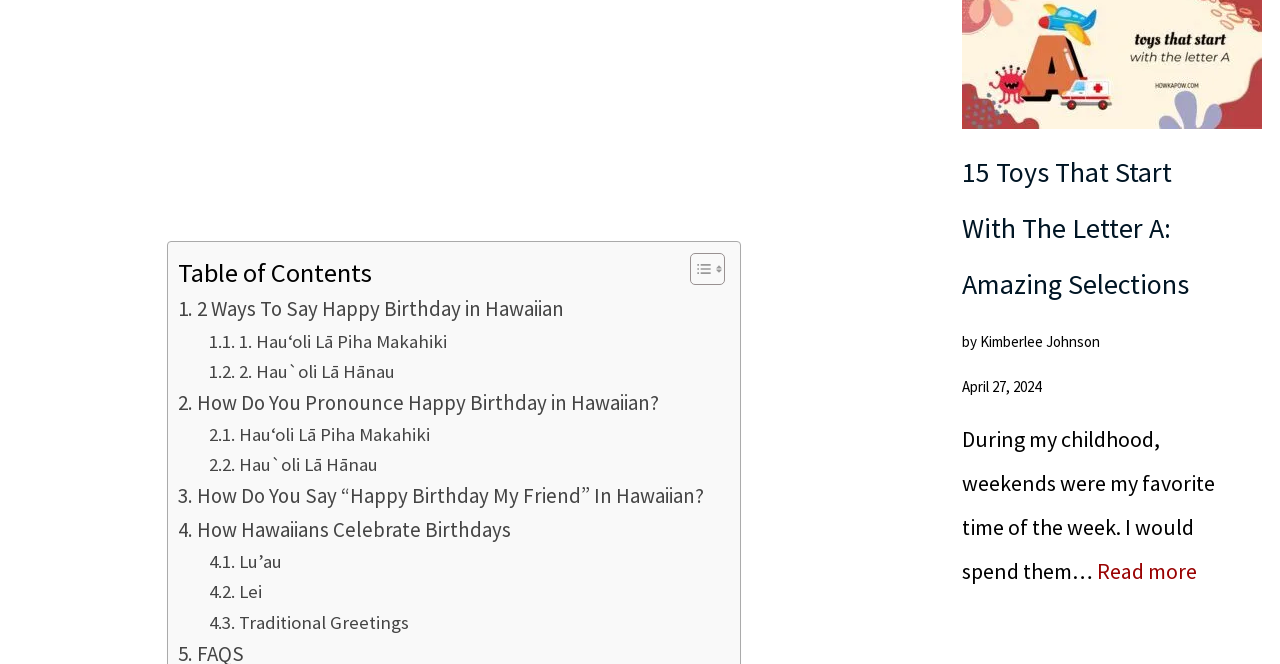Answer the following query concisely with a single word or phrase:
What is the date mentioned in the article?

April 27, 2024